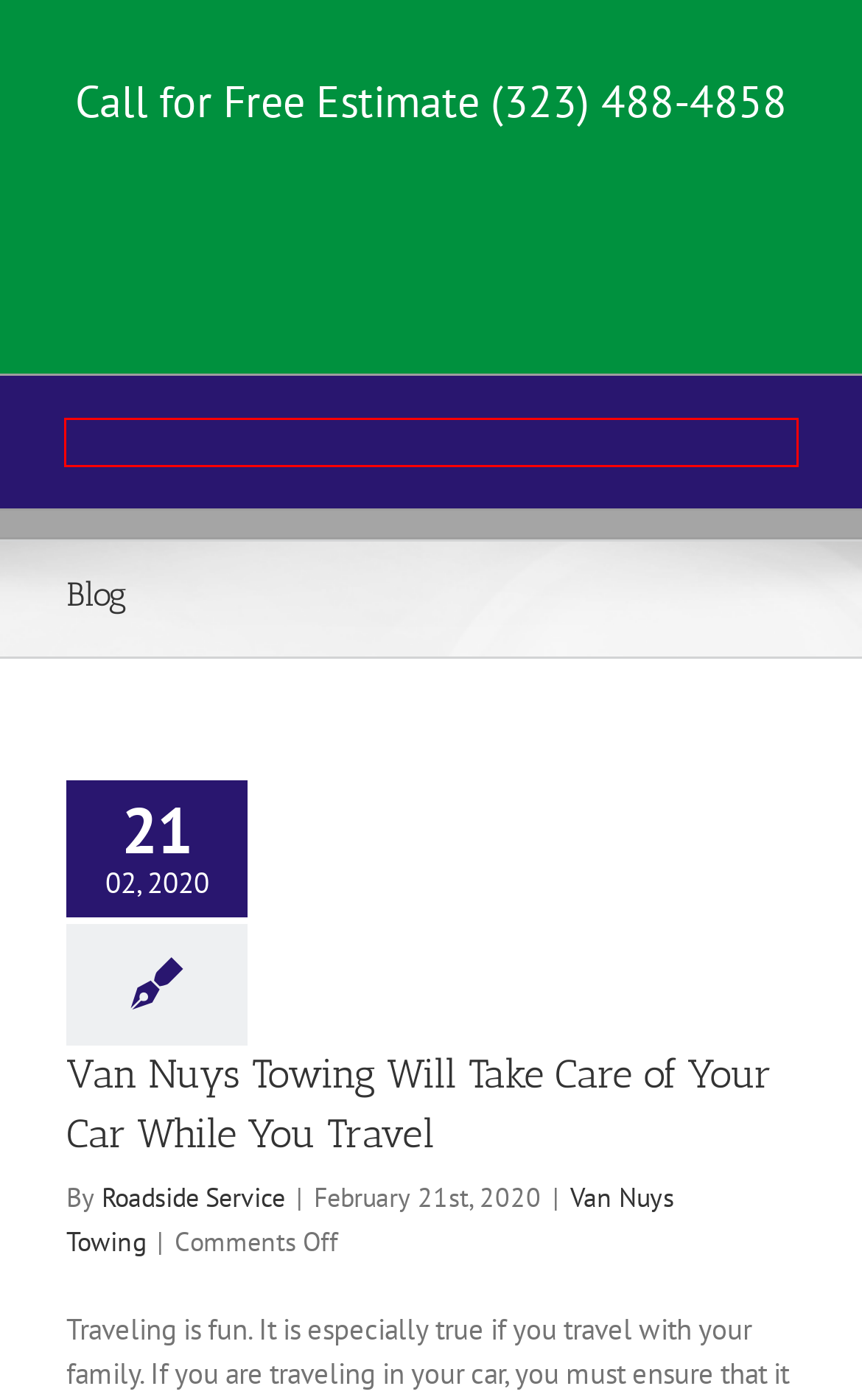Please examine the screenshot provided, which contains a red bounding box around a UI element. Select the webpage description that most accurately describes the new page displayed after clicking the highlighted element. Here are the candidates:
A. Home | LA County Roadside Services in Los Angeles County
B. Roadside Service, Author at Los Angeles County Towing
C. Van Nuys Towing Will Take Care of Your Car While You Travel
D. North Hills | LA County Roadside Services in Los Angeles County
E. West Hollywood Towing | Tow Company West Hollywood, CA
F. Valley Village Towing Tips to Drive Safer with Kids | emergency service
G. Towing Service Port Hueneme | Anna's 24 Hour Roadside Assistance
H. Sherman Oaks | LA County Roadside Services in Los Angeles County

A